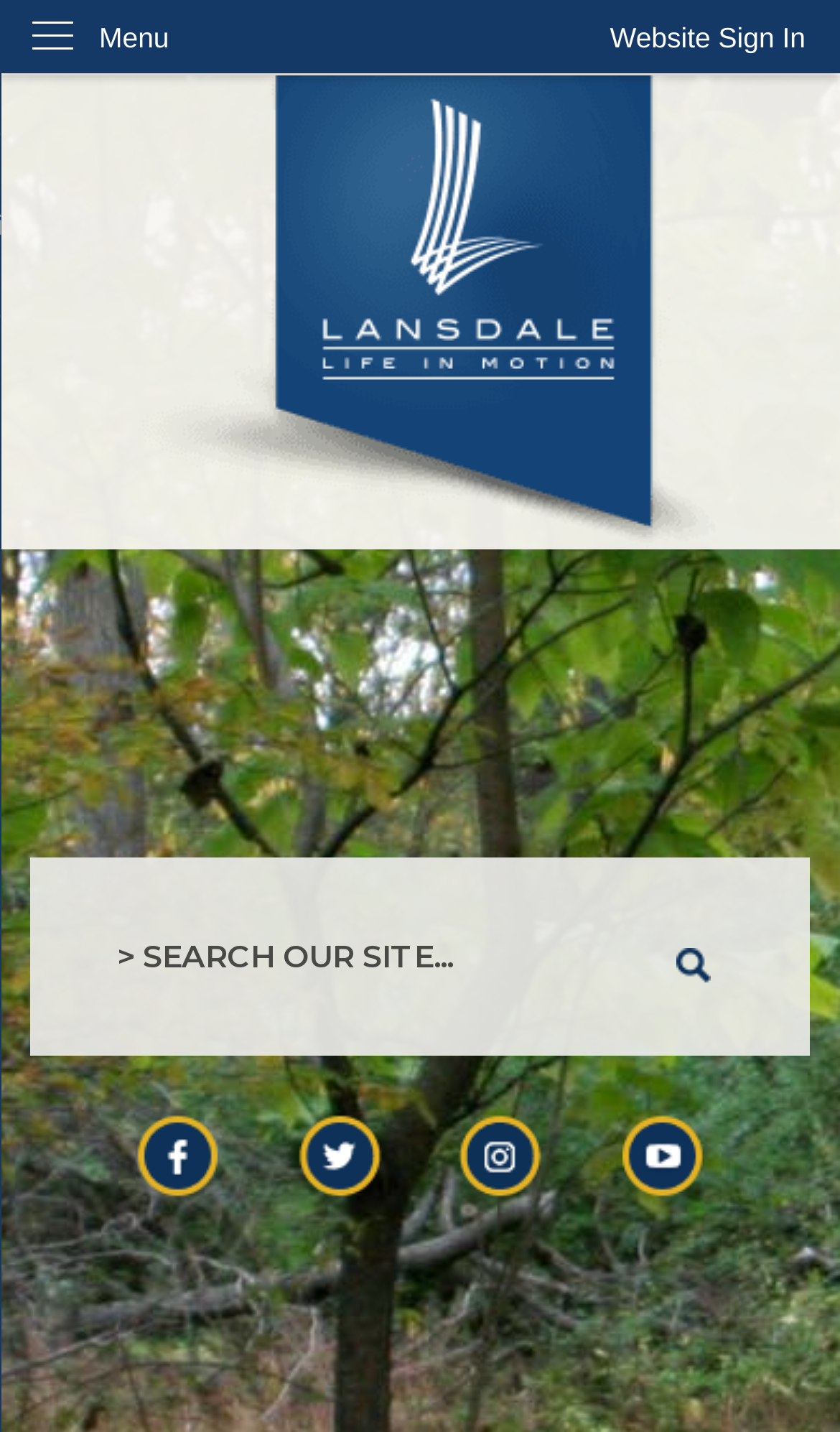What is the orientation of the menu?
Using the image as a reference, give a one-word or short phrase answer.

Vertical